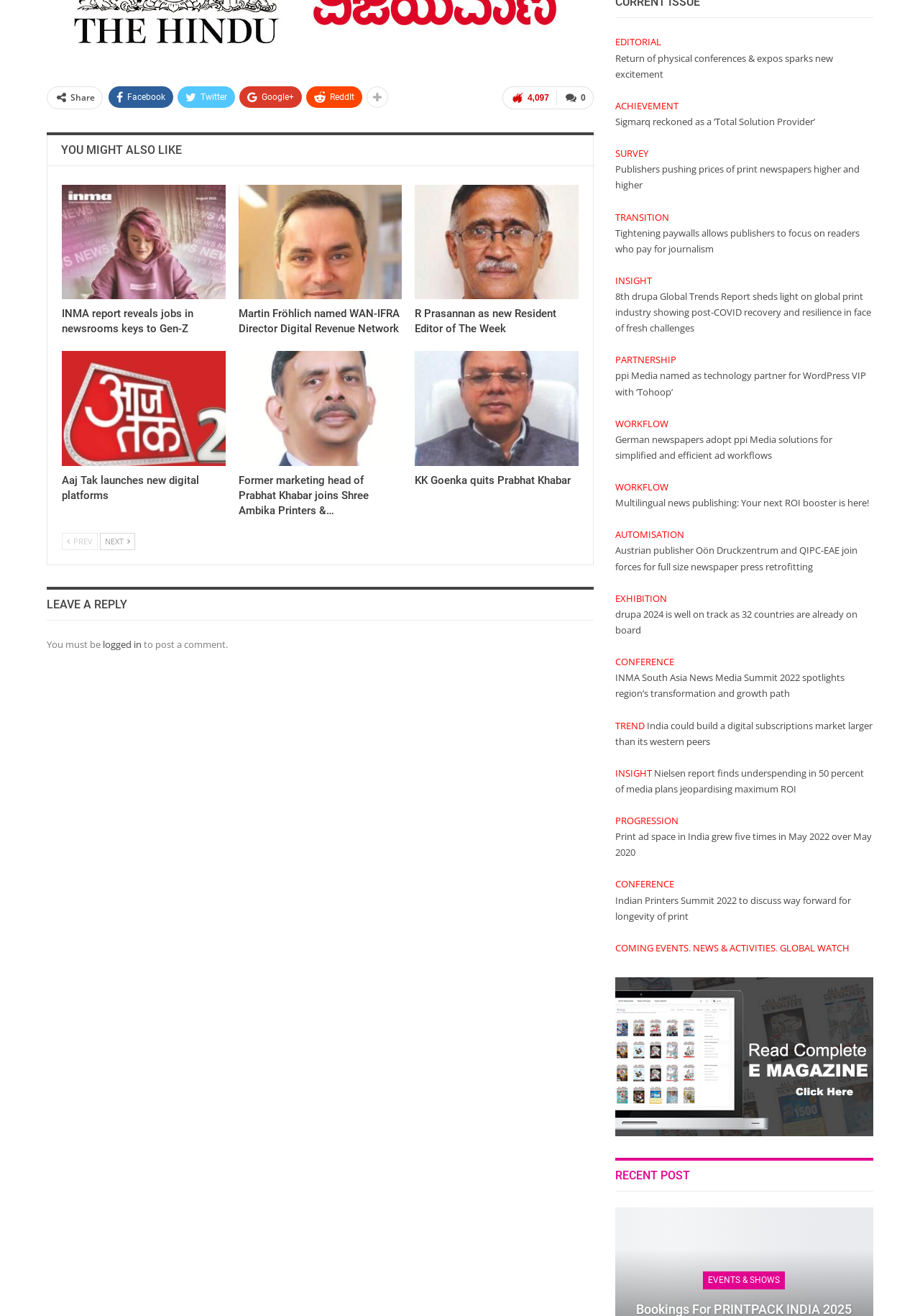Identify the bounding box of the UI element that matches this description: "GLOBAL WATCH".

[0.847, 0.715, 0.923, 0.725]